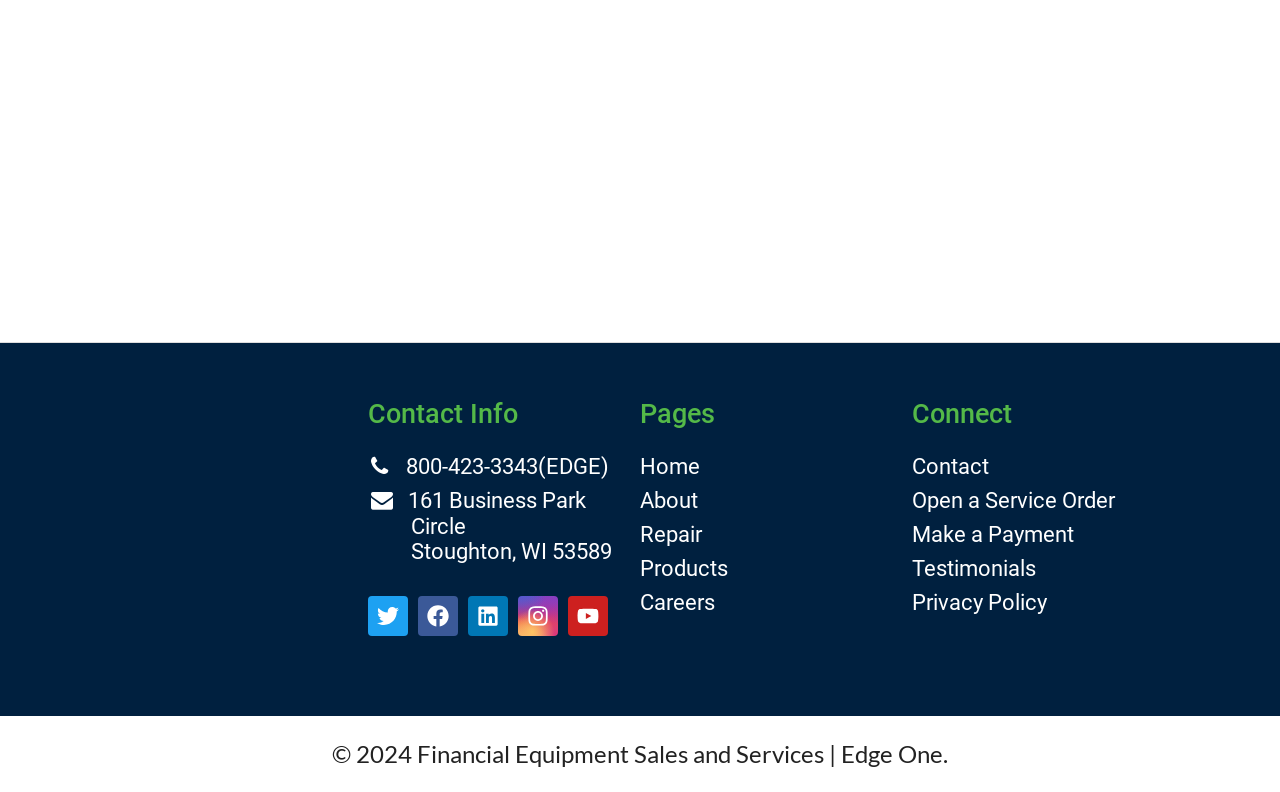Using the details in the image, give a detailed response to the question below:
What is the copyright year of the webpage?

I looked at the footer section of the webpage and found the copyright information, which includes the year 2024. The full copyright text is '© 2024 Financial Equipment Sales and Services | Edge One.'